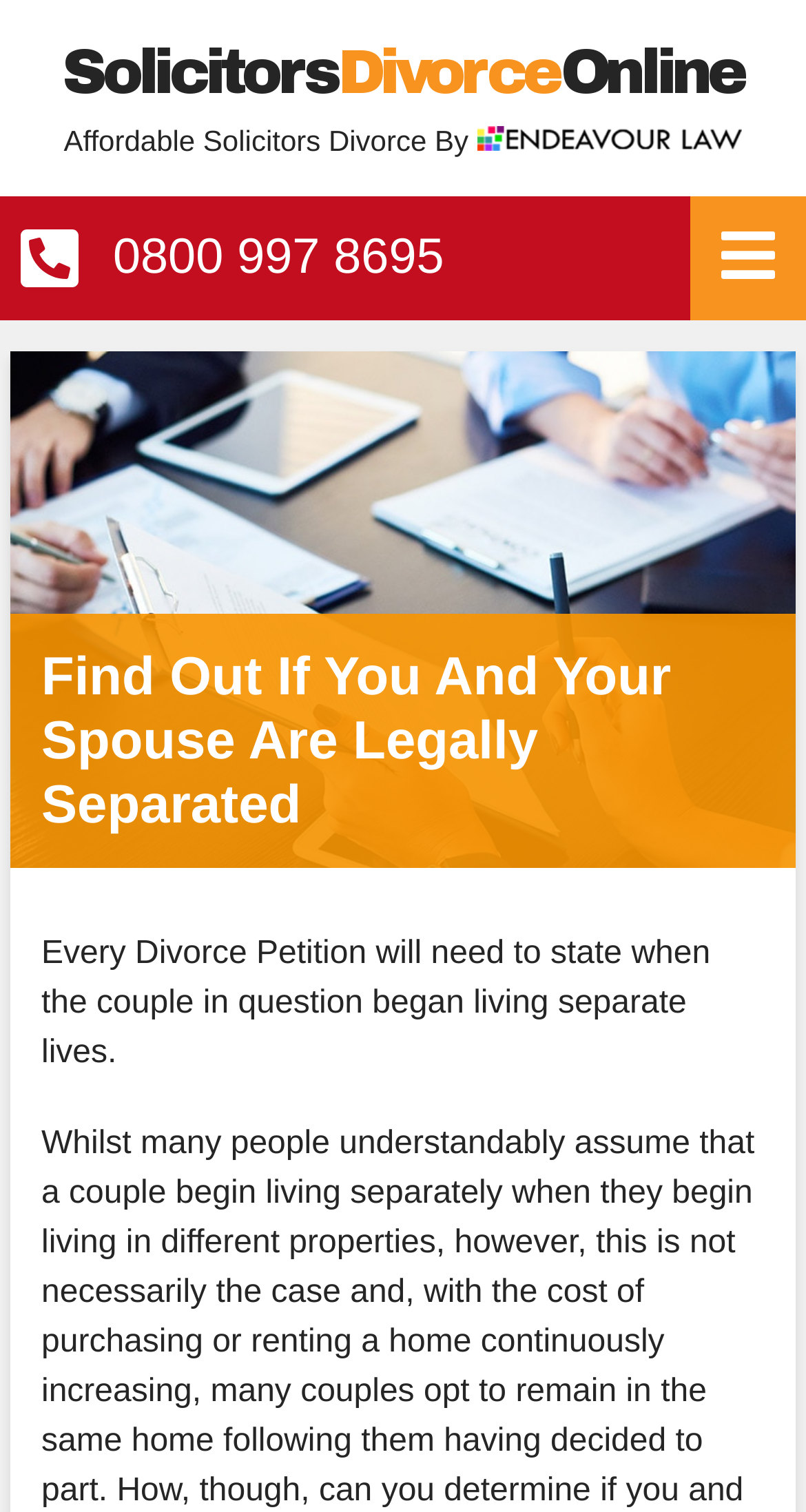Determine the bounding box coordinates for the region that must be clicked to execute the following instruction: "Call the phone number".

[0.0, 0.149, 0.856, 0.193]